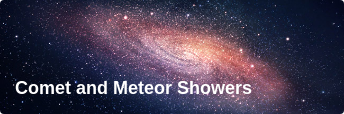Refer to the screenshot and give an in-depth answer to this question: What is the purpose of the image?

The visually captivating representation entices viewers to explore the wonders of celestial events, highlighting the beauty and intrigue of astronomical phenomena, making it an inviting introduction to articles related to comets and meteor showers in the OSR Blog.